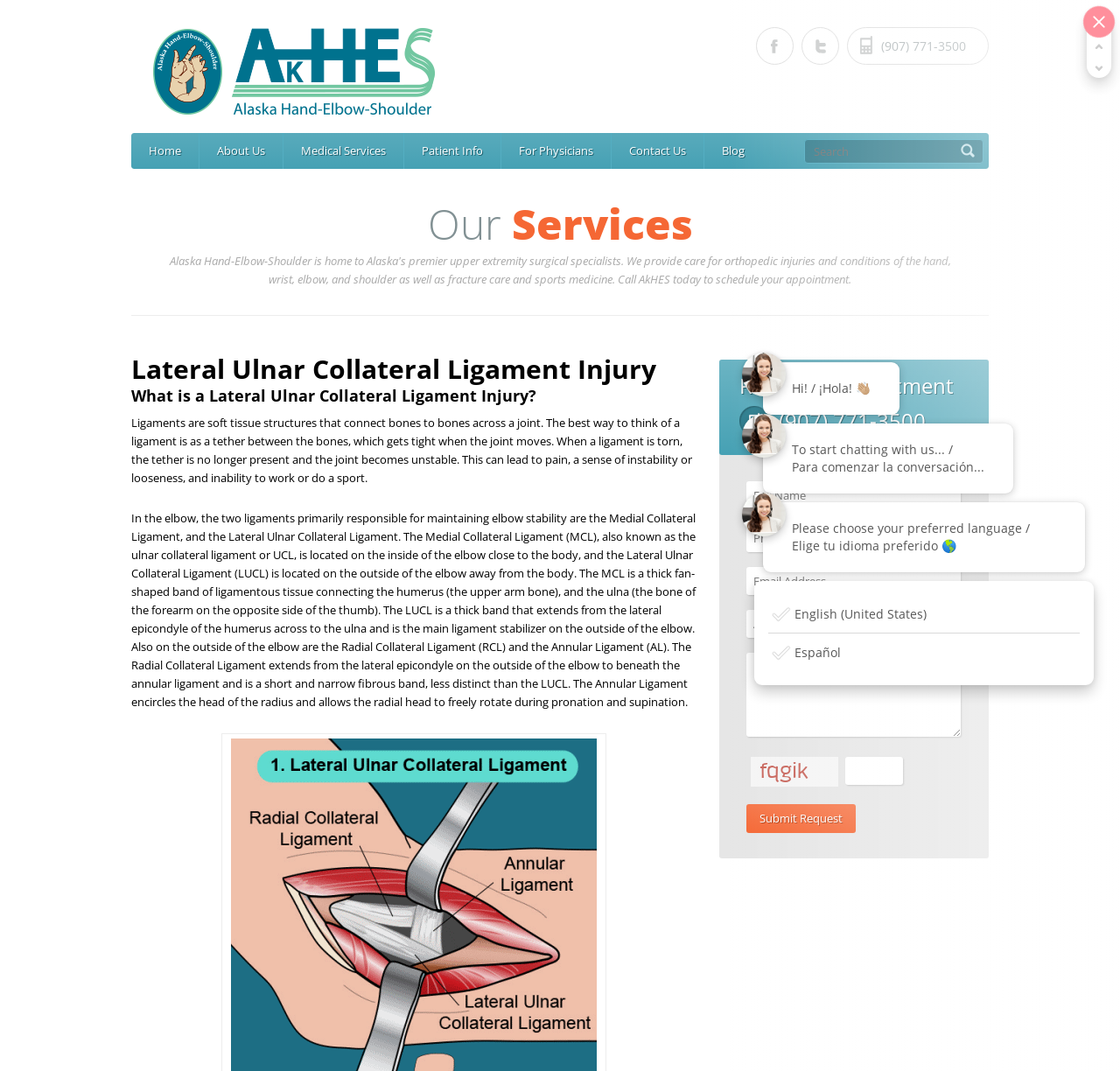Pinpoint the bounding box coordinates for the area that should be clicked to perform the following instruction: "Request an appointment".

[0.66, 0.344, 0.865, 0.377]